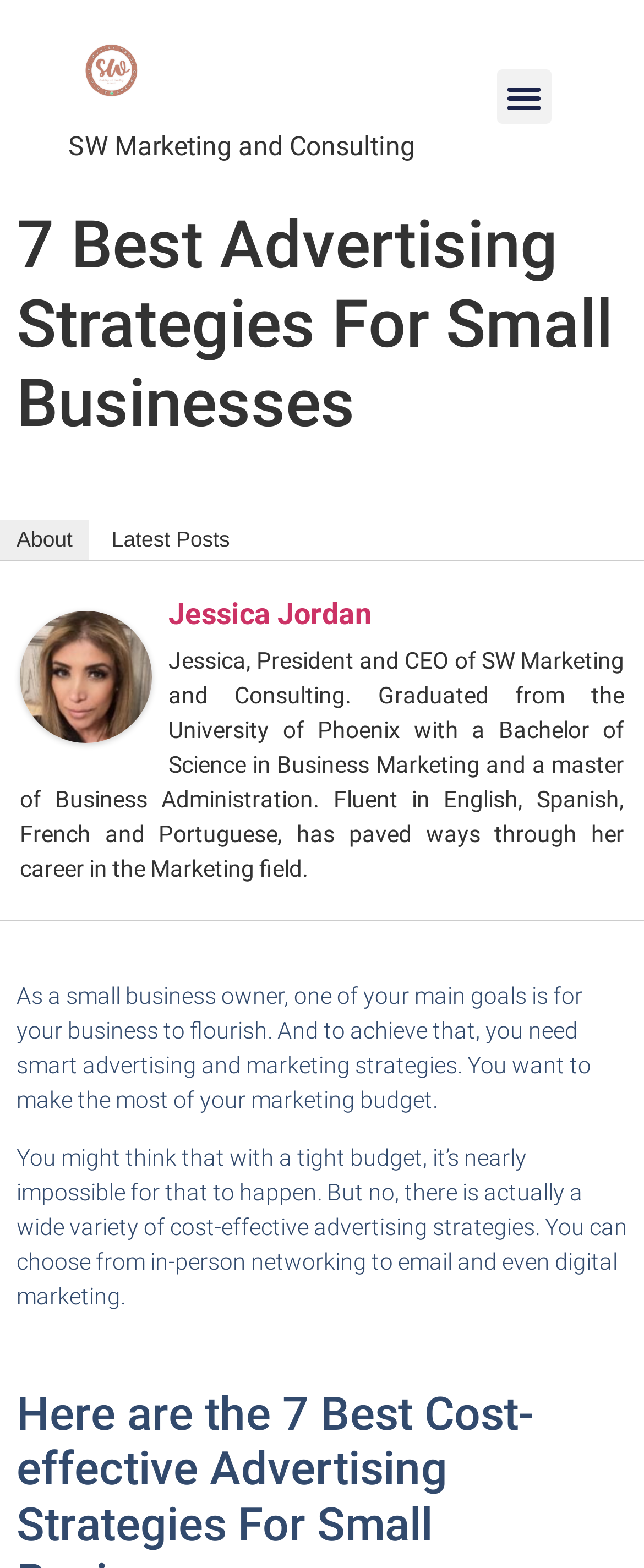Who is the President and CEO of SW Marketing and Consulting?
Using the image, give a concise answer in the form of a single word or short phrase.

Jessica Jordan